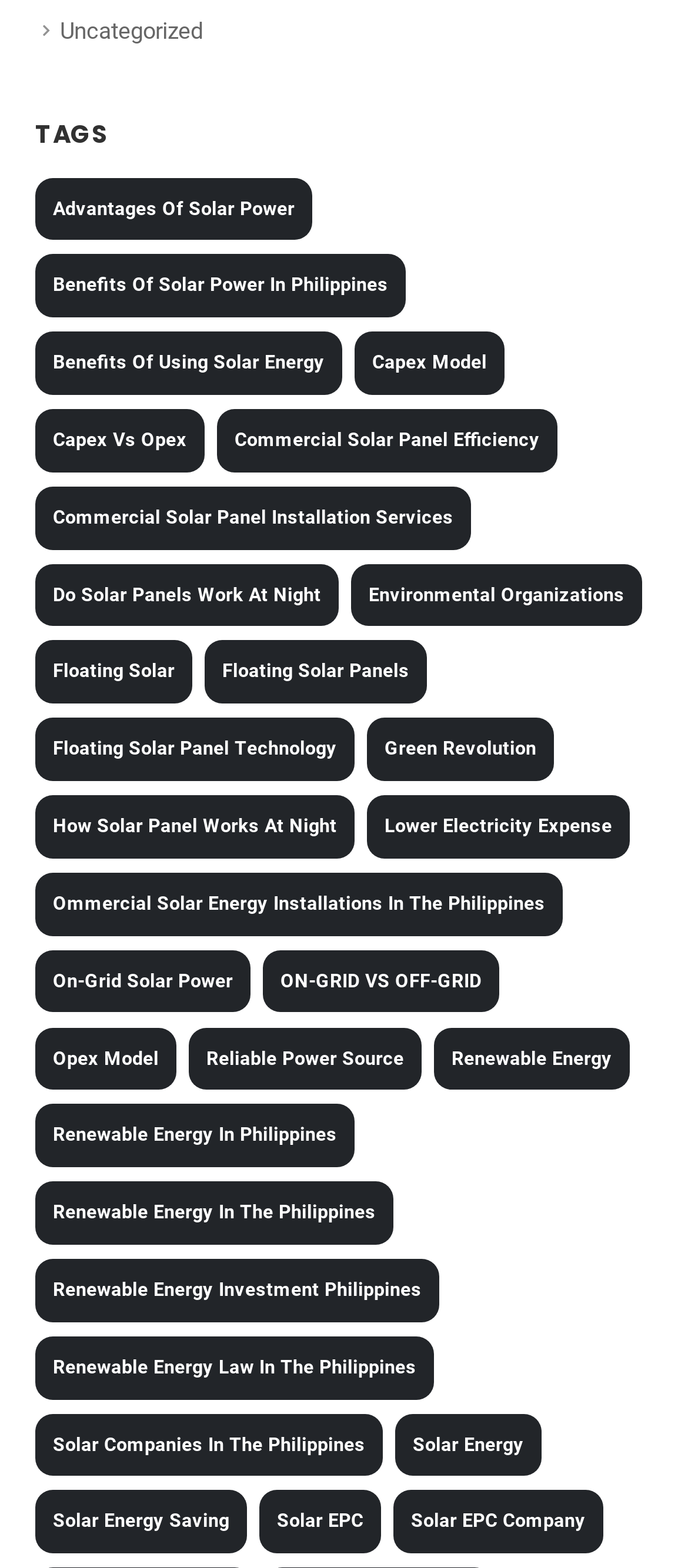How many items are related to 'Solar Energy'?
Please answer the question with a detailed and comprehensive explanation.

I found a link with the text 'Solar Energy' and it has '(2 items)' in its description, indicating that there are 2 items related to it.